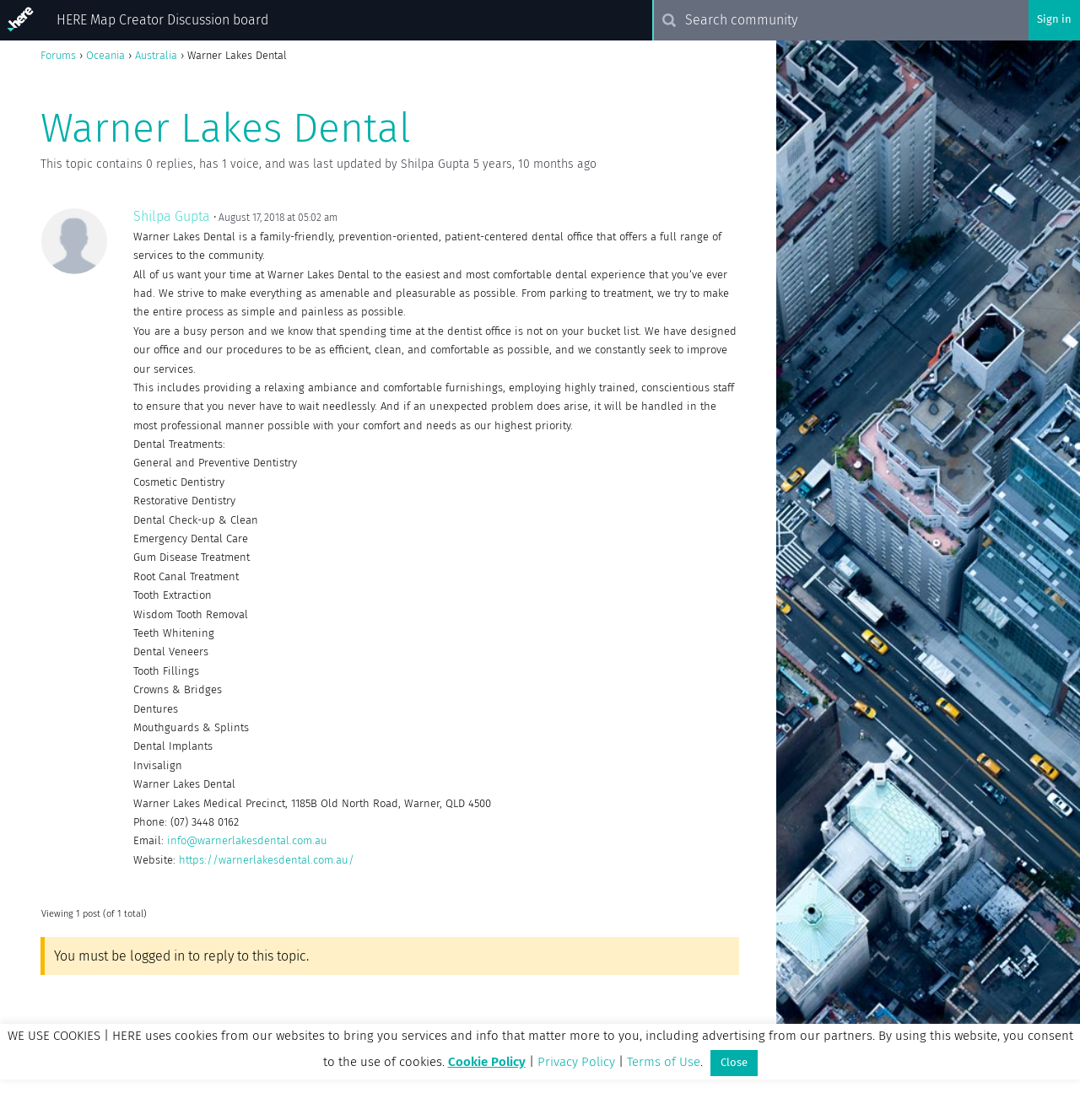What is the name of the dental office?
Please provide a comprehensive answer based on the details in the screenshot.

The name of the dental office can be found in the heading of the webpage, which is 'HERE Map Creator Discussion board - Warner Lakes Dental'. Additionally, it is mentioned multiple times in the content of the webpage, including in the description of the dental office and its address.